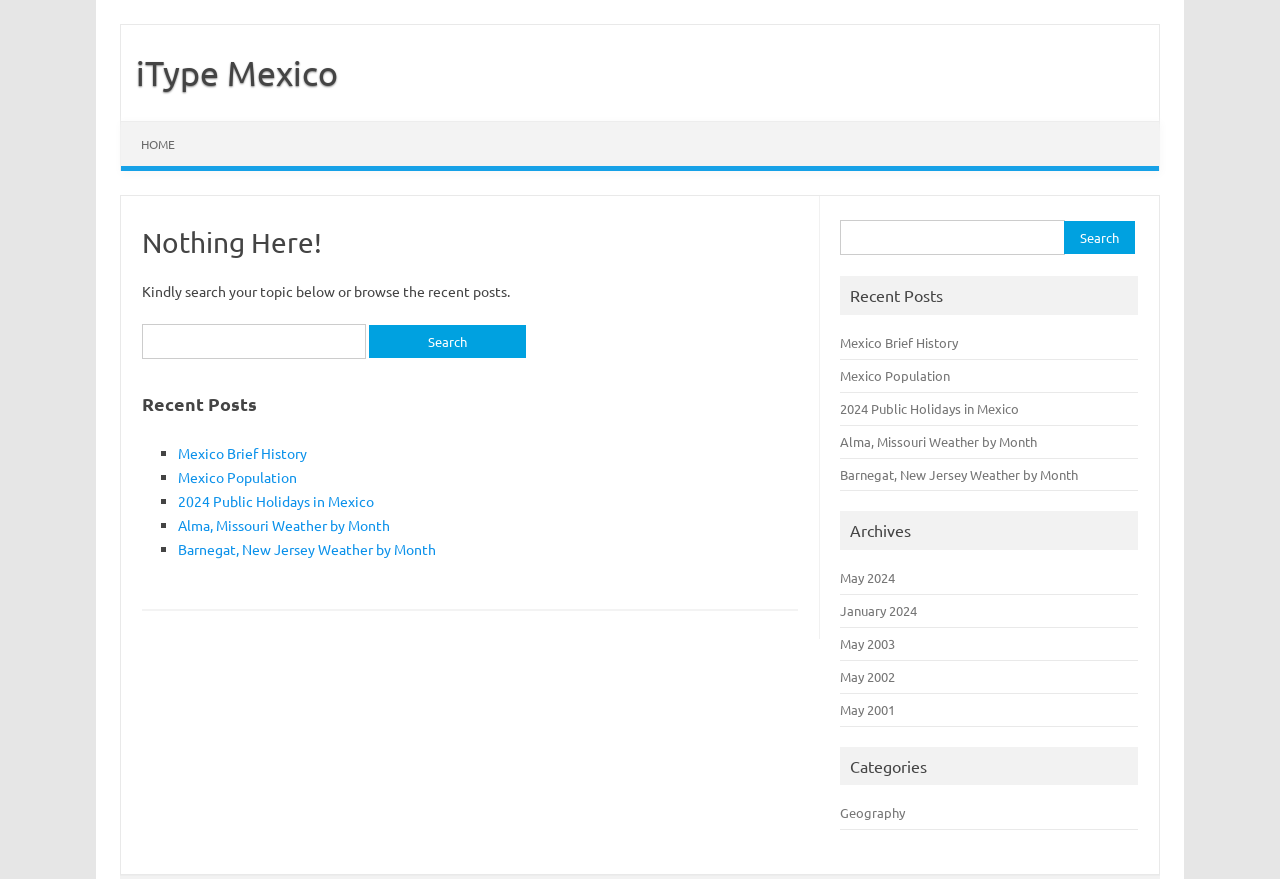Identify the bounding box coordinates of the section that should be clicked to achieve the task described: "Go to HOME page".

[0.095, 0.139, 0.152, 0.189]